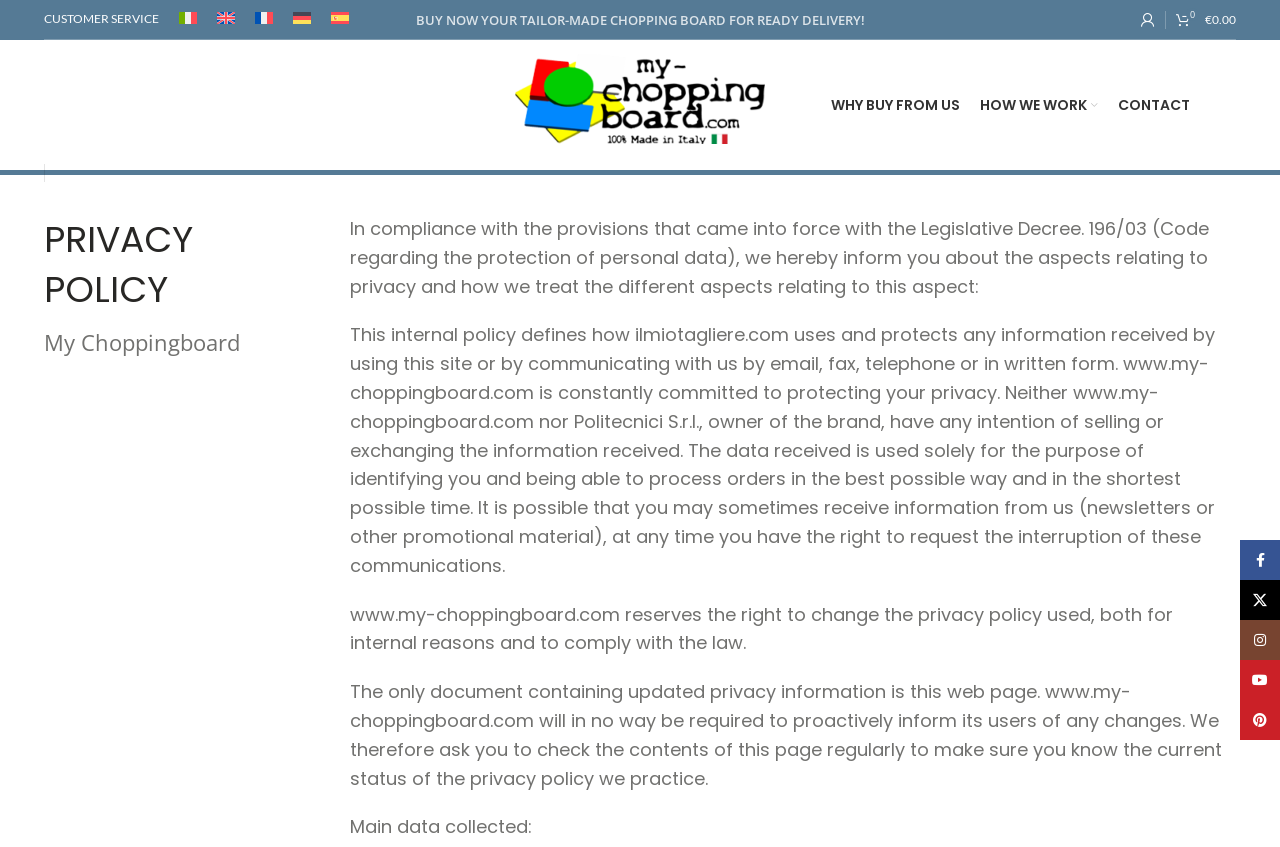Respond concisely with one word or phrase to the following query:
What language options are available on the webpage?

Italian, English, French, German, Spanish